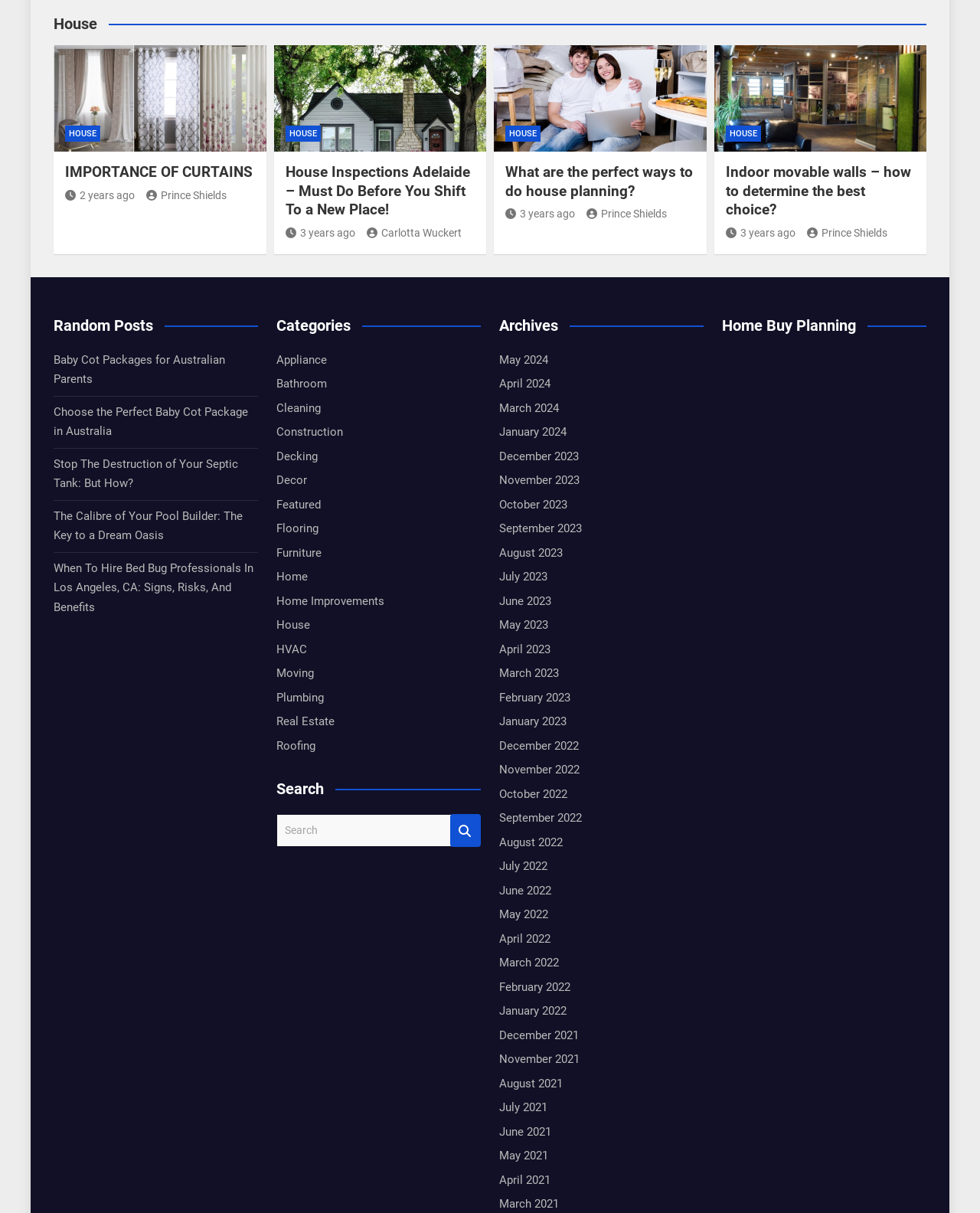Using the description "3 years ago", predict the bounding box of the relevant HTML element.

[0.516, 0.171, 0.587, 0.181]